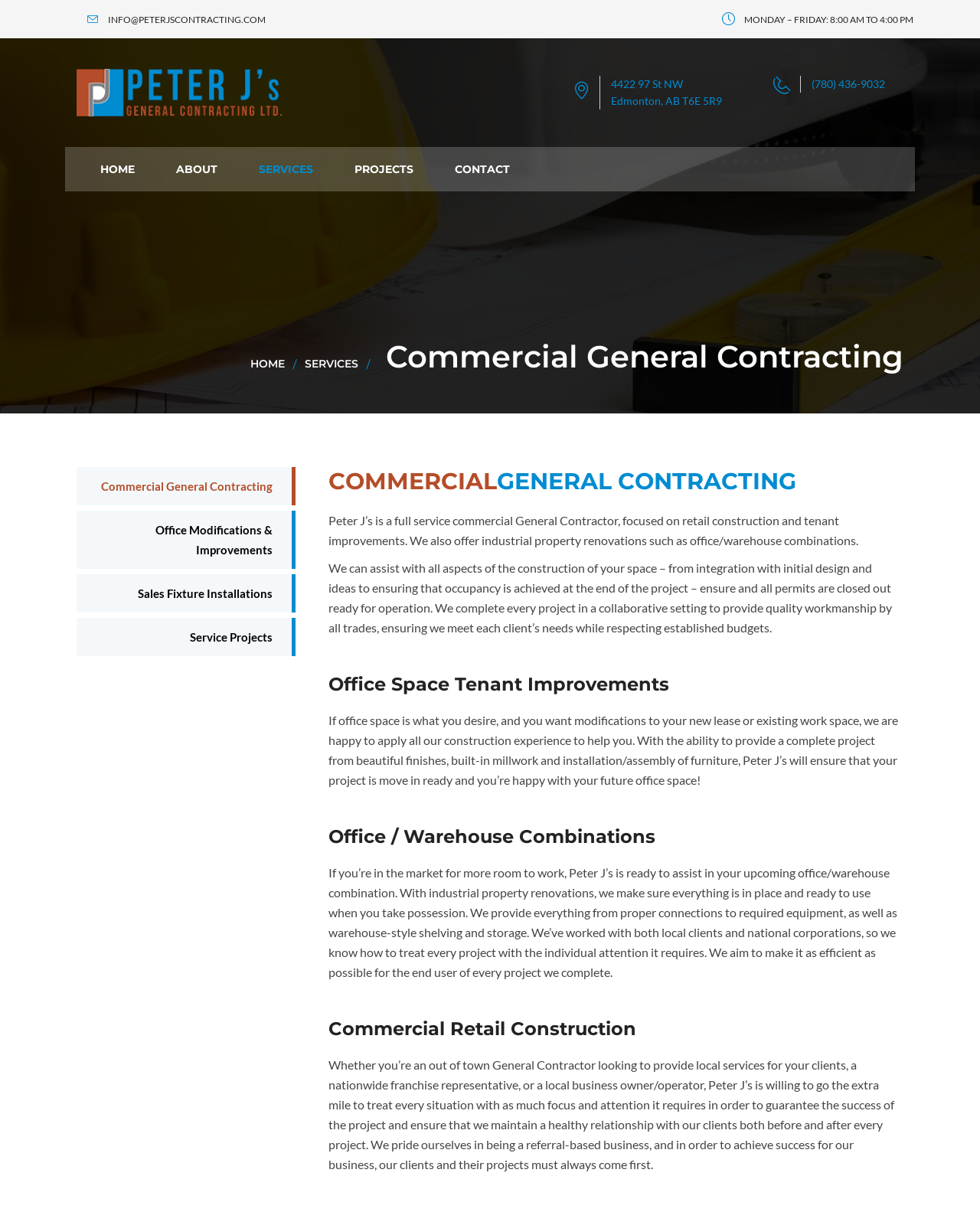Find the bounding box coordinates for the UI element whose description is: "Service Projects". The coordinates should be four float numbers between 0 and 1, in the format [left, top, right, bottom].

[0.078, 0.504, 0.301, 0.535]